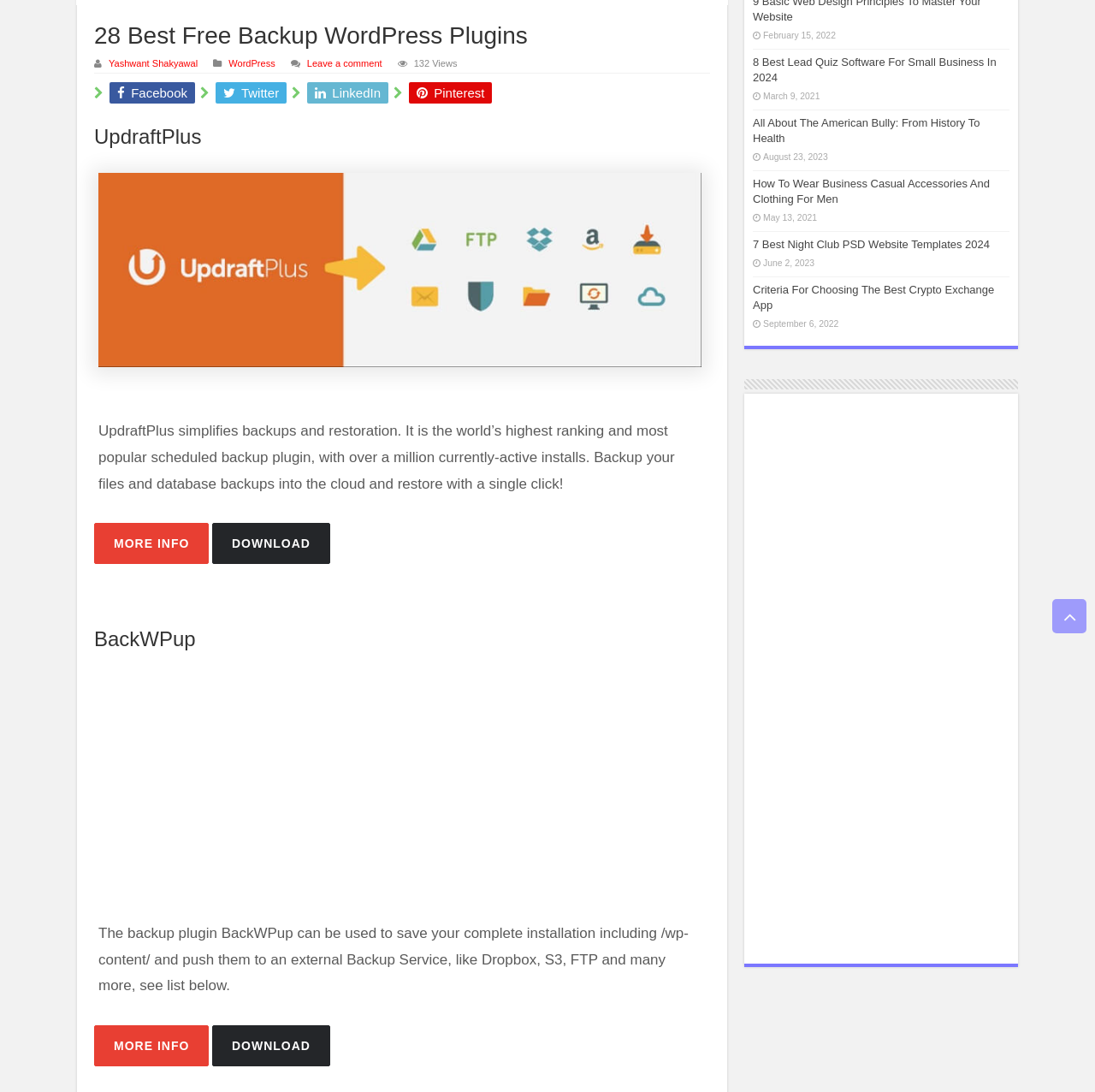Please find the bounding box for the UI component described as follows: "LinkedIn".

[0.281, 0.075, 0.355, 0.095]